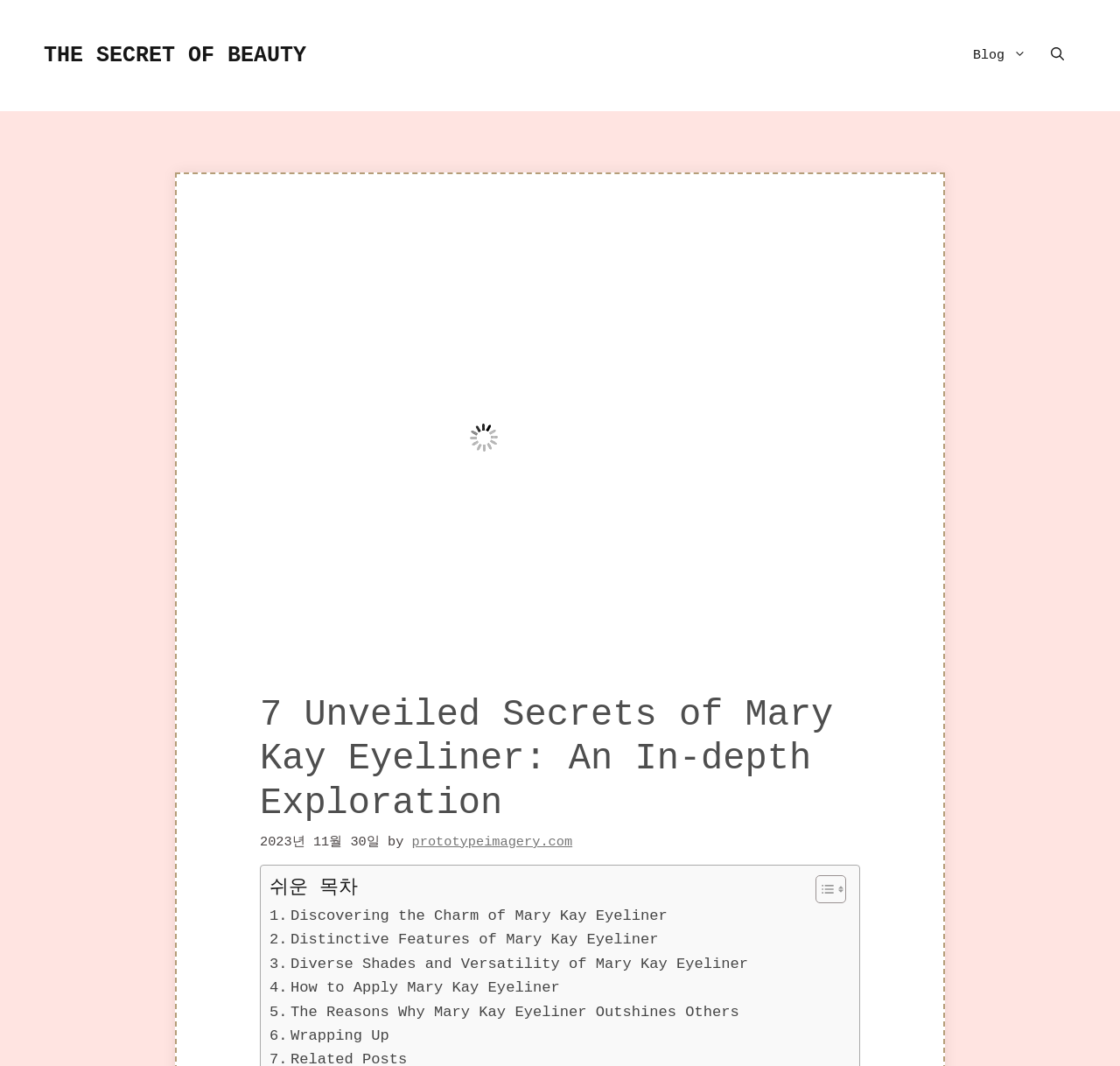Provide a thorough description of the webpage you see.

This webpage is about exploring the charm of Mary Kay Eyeliner, its features, shades, application techniques, and why it stands out in the beauty market. 

At the top of the page, there is a navigation bar with three links: "THE SECRET OF BEAUTY", "Blog", and a search button. Below the navigation bar, there is a large image titled "Unlocking the Magic of Mary Kay Eyeliner: A Comprehensive Guide". 

The main content area is divided into two sections. The first section has a heading "7 Unveiled Secrets of Mary Kay Eyeliner: An In-depth Exploration" and displays the publication date "2023년 11월 30일" and the author "prototypeimagery.com". 

The second section is a table of contents with five links: "Discovering the Charm of Mary Kay Eyeliner", "Distinctive Features of Mary Kay Eyeliner", "Diverse Shades and Versatility of Mary Kay Eyeliner", "How to Apply Mary Kay Eyeliner", and "The Reasons Why Mary Kay Eyeliner Outshines Others". Each link is accompanied by a brief description of the content. There is also a "Toggle Table of Content" button with two small images. 

At the very bottom of the page, there is a final link titled "Wrapping Up".